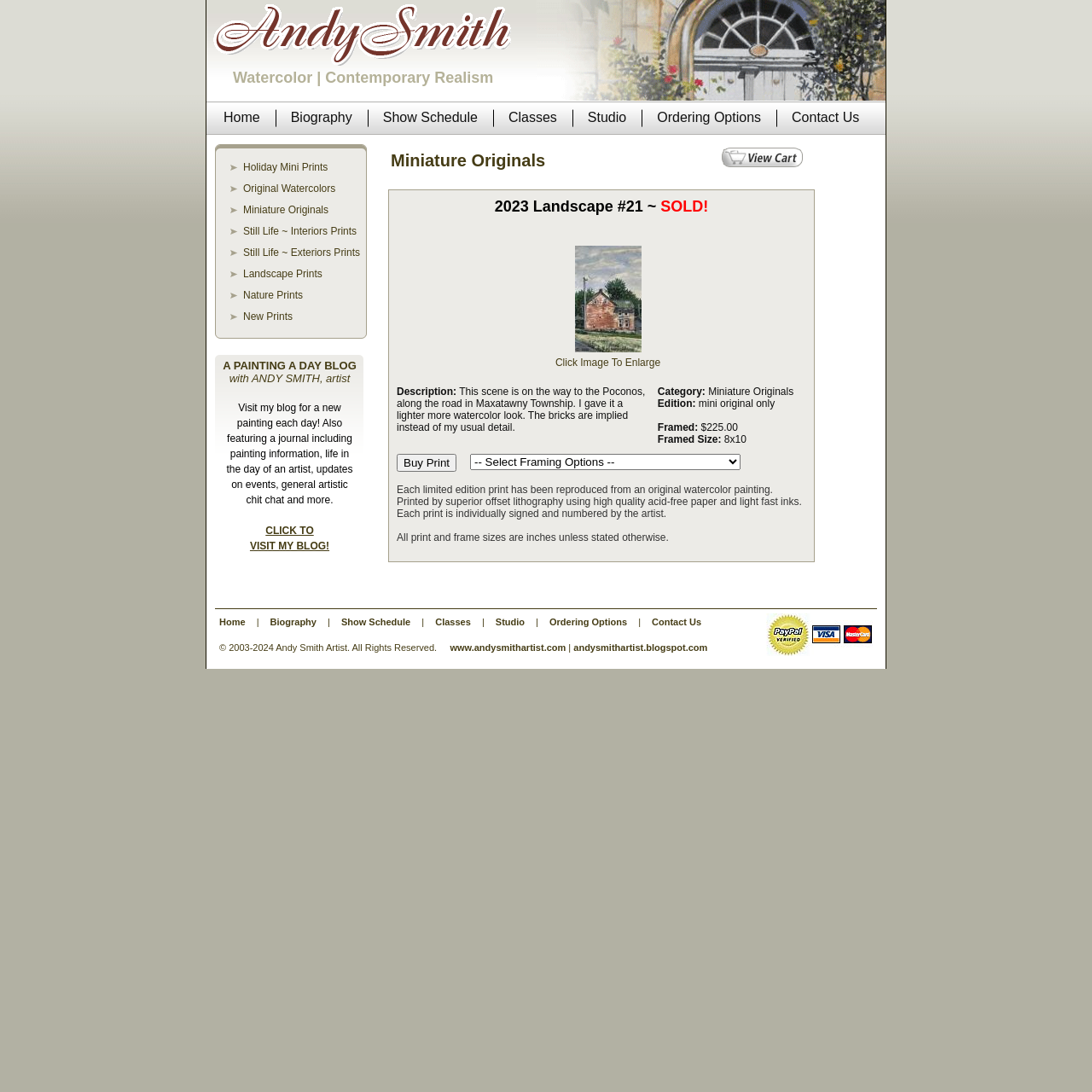From the image, can you give a detailed response to the question below:
What is the price of the framed miniature original?

The price of the framed miniature original is mentioned in the text 'Framed: $225.00' which appears in the description of the painting '2023 Landscape #21 ~ SOLD!'.